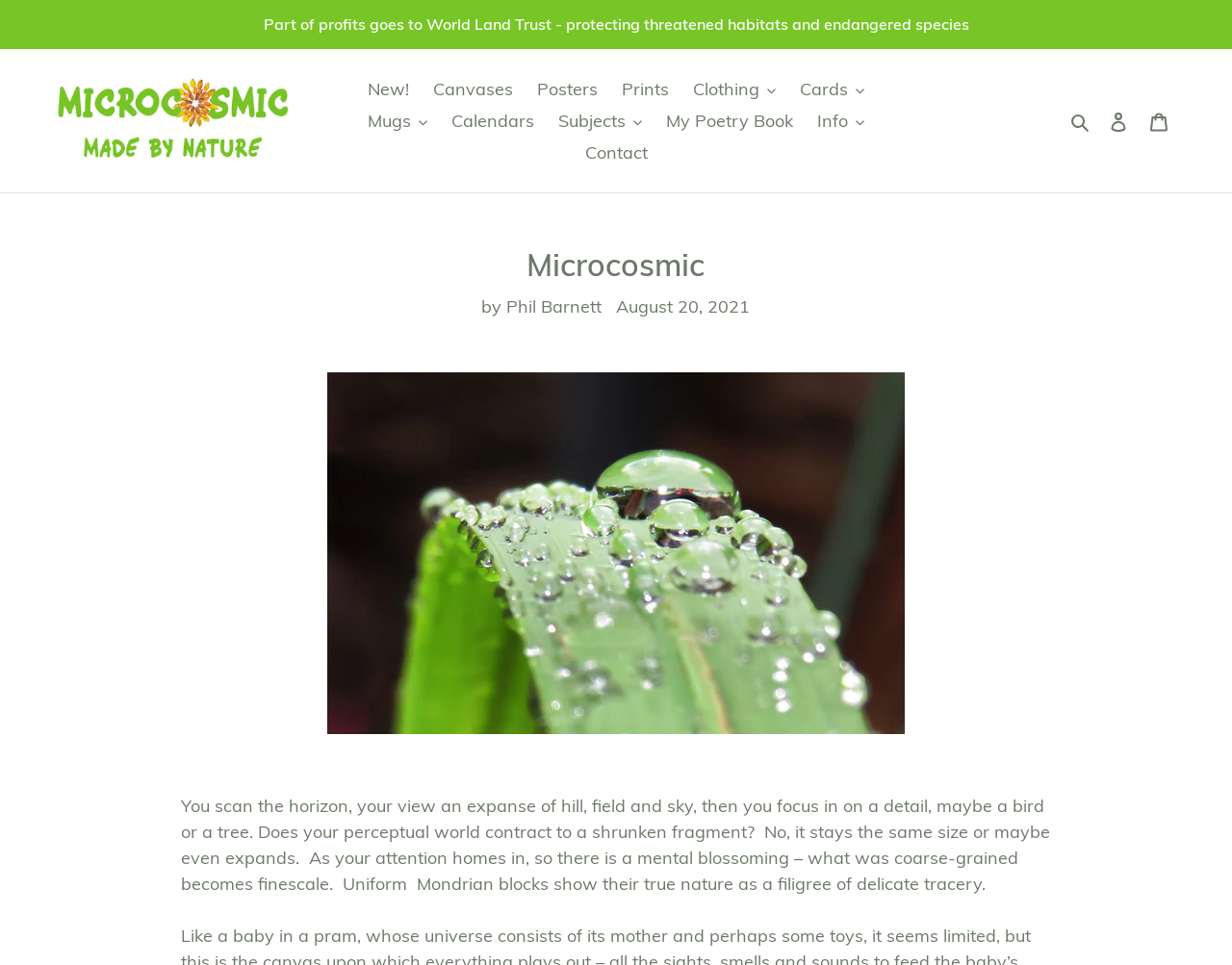What is the name of the website?
Answer the question with as much detail as possible.

The name of the website can be determined by looking at the top-left corner of the webpage, where the logo 'Microcosmic' is displayed, and also by examining the link 'Microcosmic' in the navigation menu.